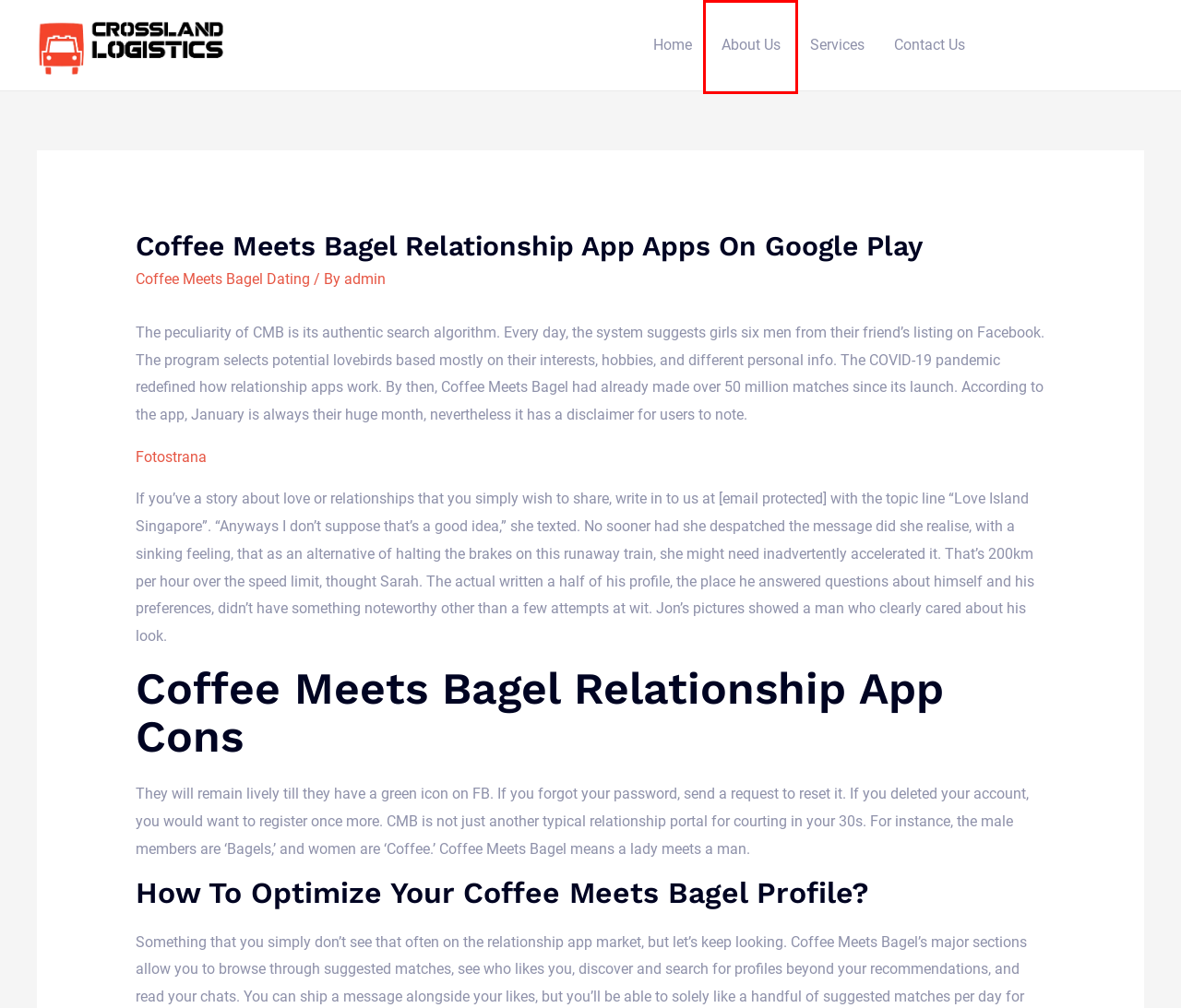Given a webpage screenshot featuring a red rectangle around a UI element, please determine the best description for the new webpage that appears after the element within the bounding box is clicked. The options are:
A. admin – Crossland Logistcs
B. Coffee Meets Bagel Dating – Crossland Logistcs
C. Crossland Logistcs – Crossland Logistcs
D. Contact Us – Crossland Logistcs
E. Find Love with Fotostrana: A Review of the Dating App!
F. About Us – Crossland Logistcs
G. Services – Crossland Logistcs
H. contact – Crossland Logistcs

F